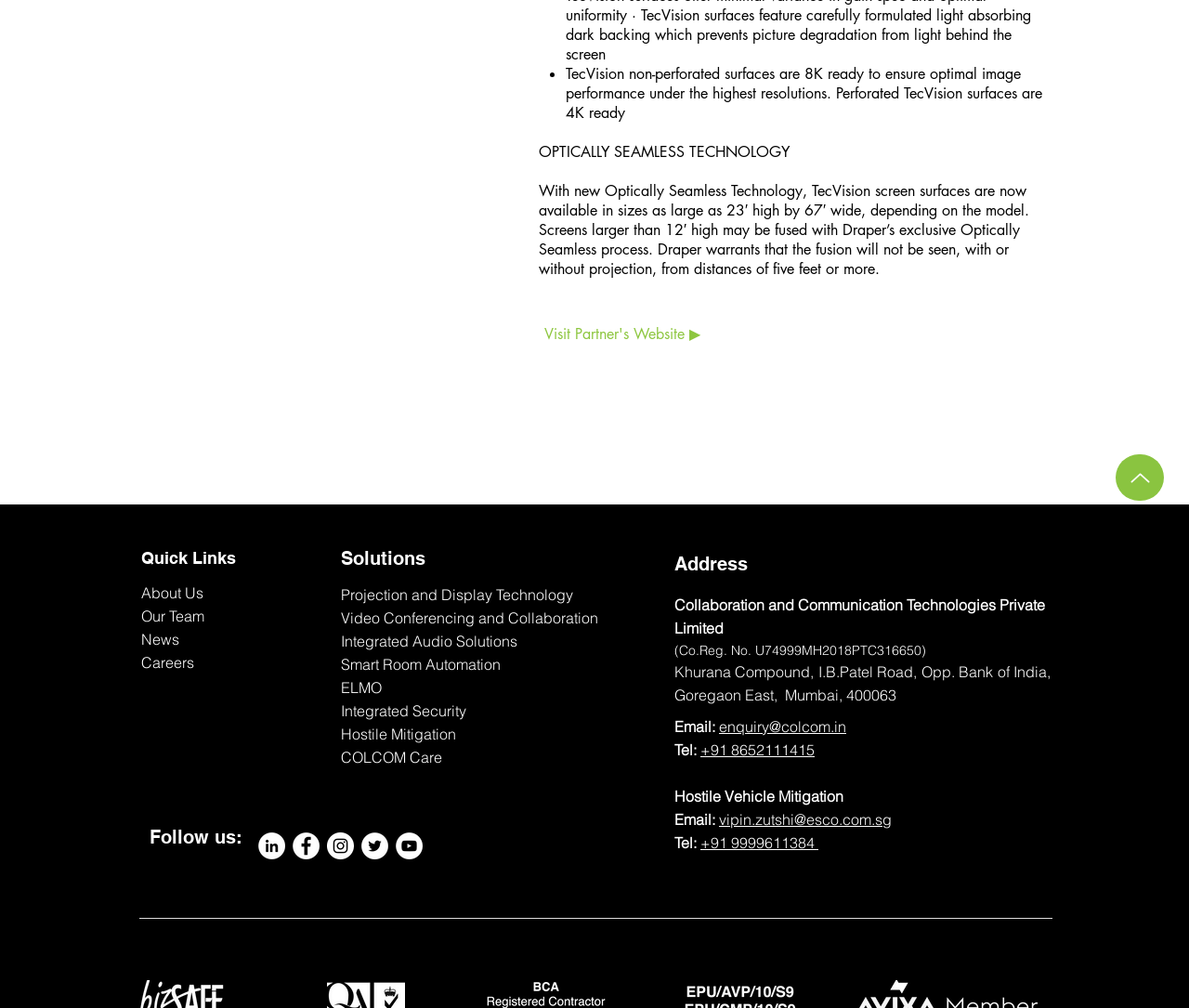Find the bounding box coordinates for the element described here: "COLCOM Care".

[0.287, 0.742, 0.372, 0.761]